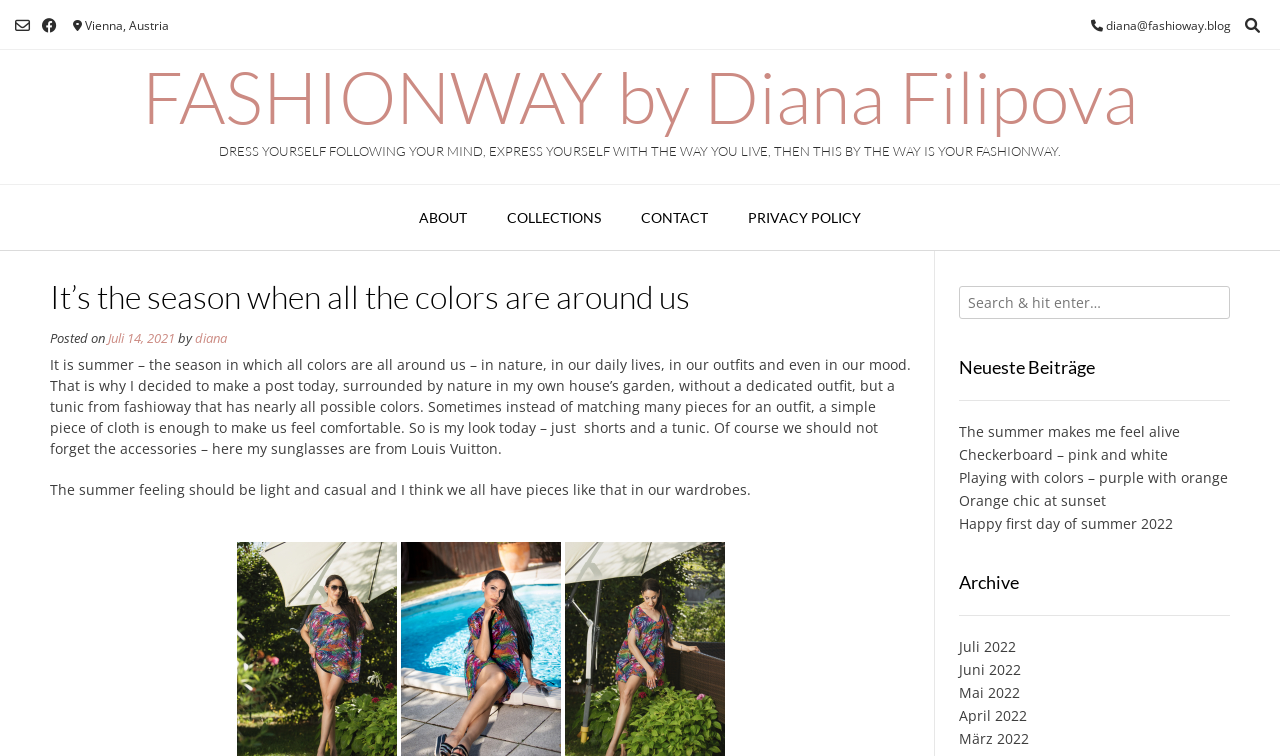Given the element description, predict the bounding box coordinates in the format (top-left x, top-left y, bottom-right x, bottom-right y). Make sure all values are between 0 and 1. Here is the element description: Juli 2022

[0.749, 0.842, 0.793, 0.867]